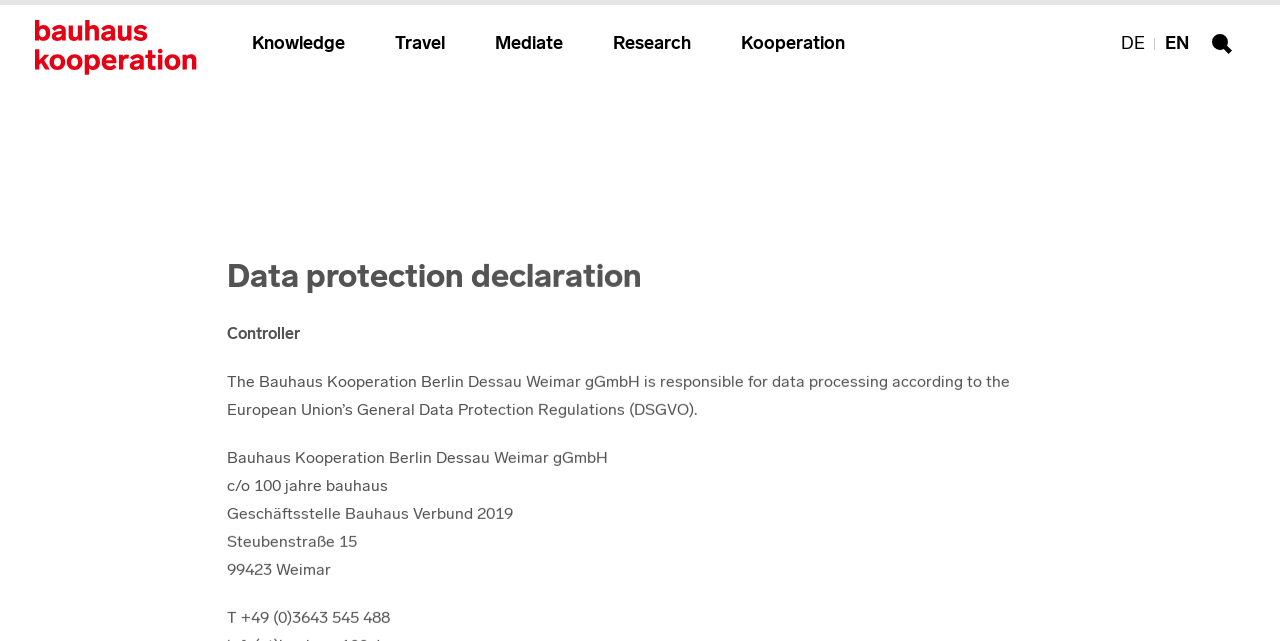Describe the webpage in detail, including text, images, and layout.

The webpage is about the data protection declaration of Bauhaus Kooperation. At the top left, there is a logo, represented by two images, and a link. Below the logo, there are five links: "Knowledge", "Travel", "Mediate", "Research", and "Kooperation", which are aligned horizontally. To the right of these links, there are two more links: "DE" and "EN", which are likely language options. Next to these language links, there is a search button with a magnifying glass icon.

Below the search button, there is a heading that reads "Data protection declaration". Under this heading, there is a section that provides information about the controller, which is the Bauhaus Kooperation Berlin Dessau Weimar gGmbH. This section includes the organization's address, phone number, and email address. The email address is a clickable link.

The overall structure of the webpage is divided into sections, with clear headings and concise text. The layout is organized, making it easy to navigate and find the necessary information.